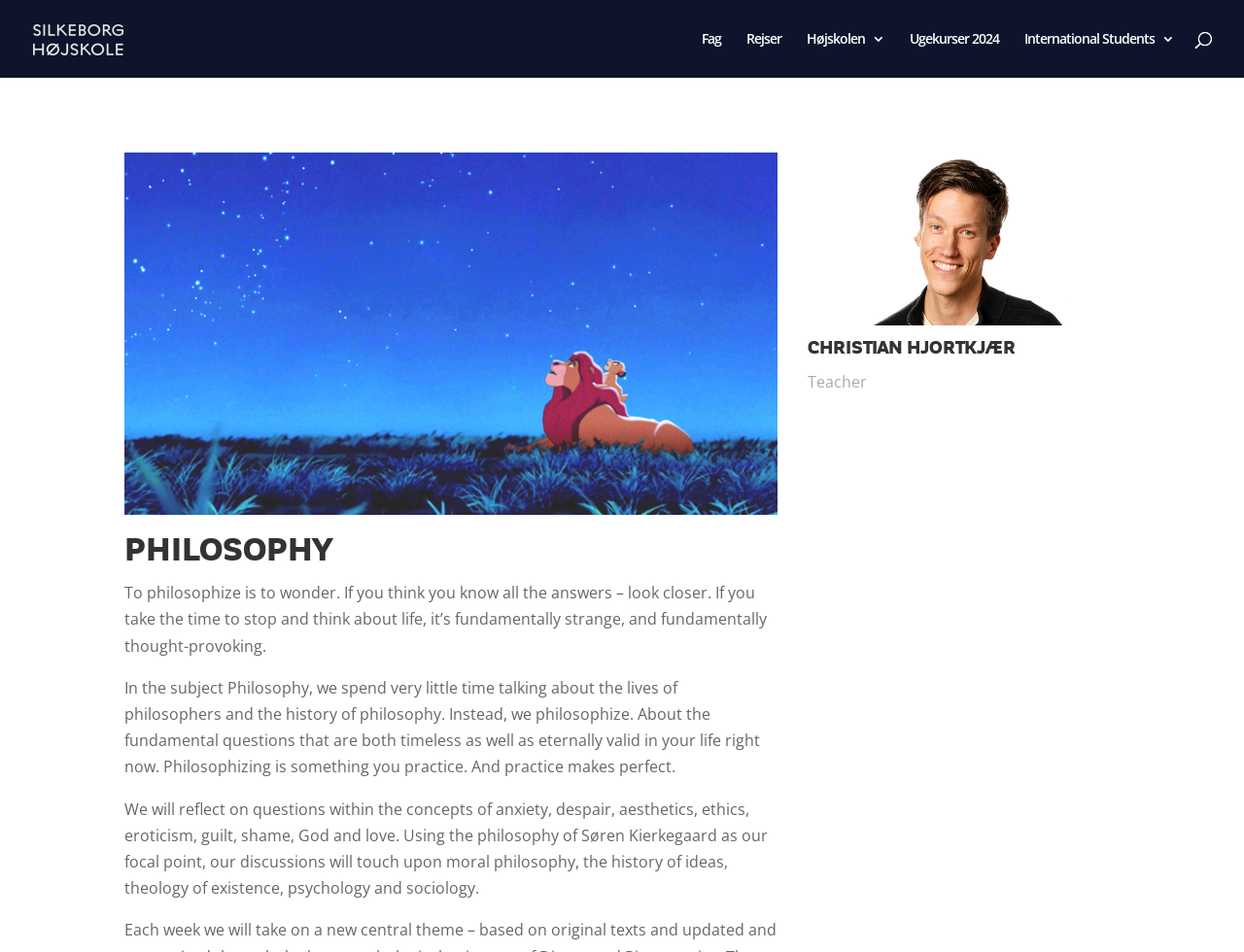Summarize the webpage with intricate details.

The webpage is about the Philosophy program at Silkeborg Højskole. At the top left, there is a link to Silkeborg Højskole, accompanied by an image of the same name. Below this, there are five links in a row, starting from "Fag" on the left and ending with "International Students 3" on the right.

The main content of the page is divided into two sections. On the left, there is a heading "PHILOSOPHY" followed by three paragraphs of text. The first paragraph discusses the idea of philosophizing and wondering about life. The second paragraph explains that the Philosophy program focuses on practicing philosophizing rather than studying the history of philosophy. The third paragraph outlines the topics that will be covered in the program, including anxiety, despair, aesthetics, and more.

On the right side of the page, there is an image of Christian Hjortkjær, accompanied by a heading with his name and a label "Teacher" below it. Overall, the page has a simple and clean layout, with a focus on presenting information about the Philosophy program at Silkeborg Højskole.